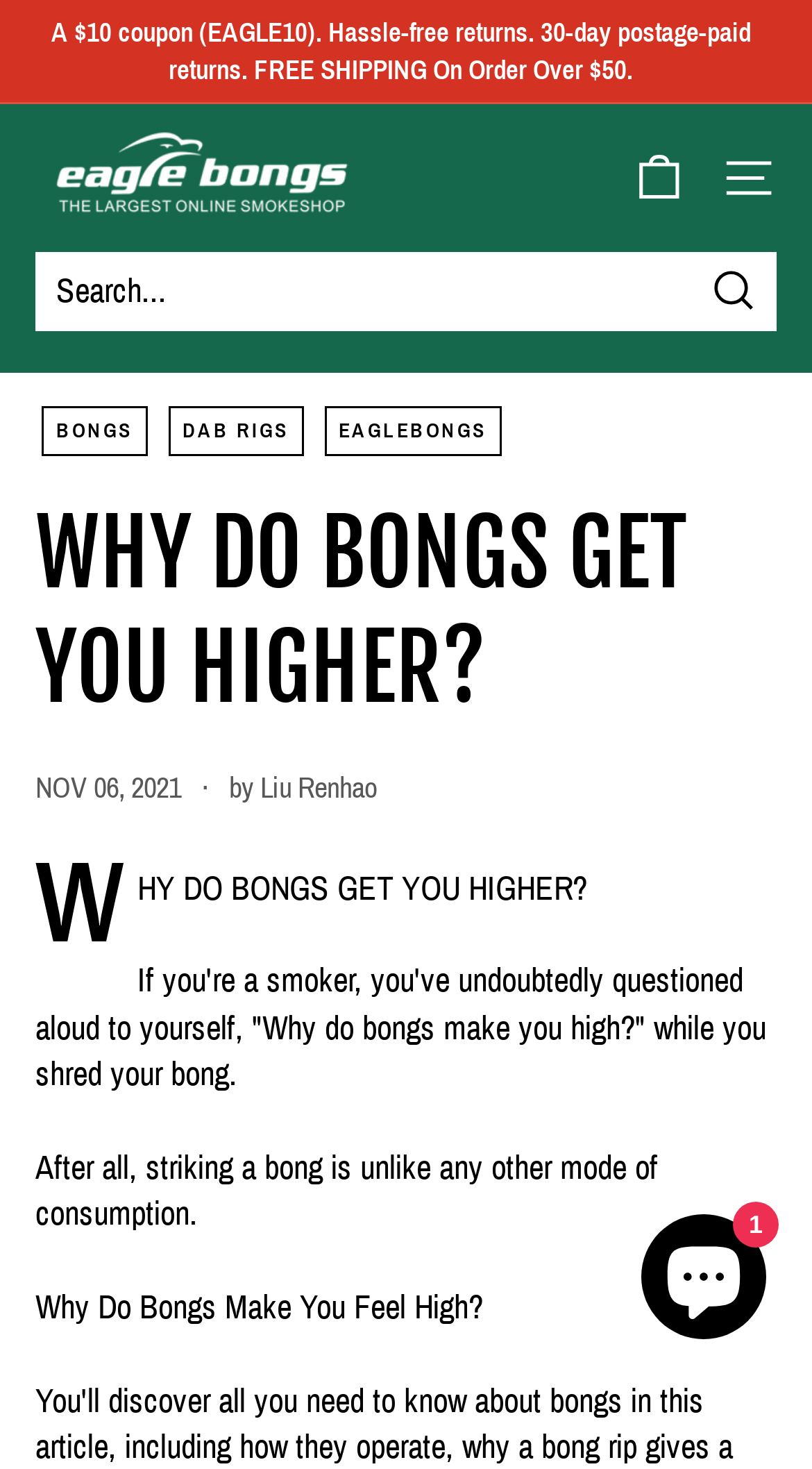Identify the bounding box coordinates for the UI element that matches this description: "parent_node: Search aria-label="Search..." name="q" placeholder="Search..."".

[0.044, 0.171, 0.956, 0.225]